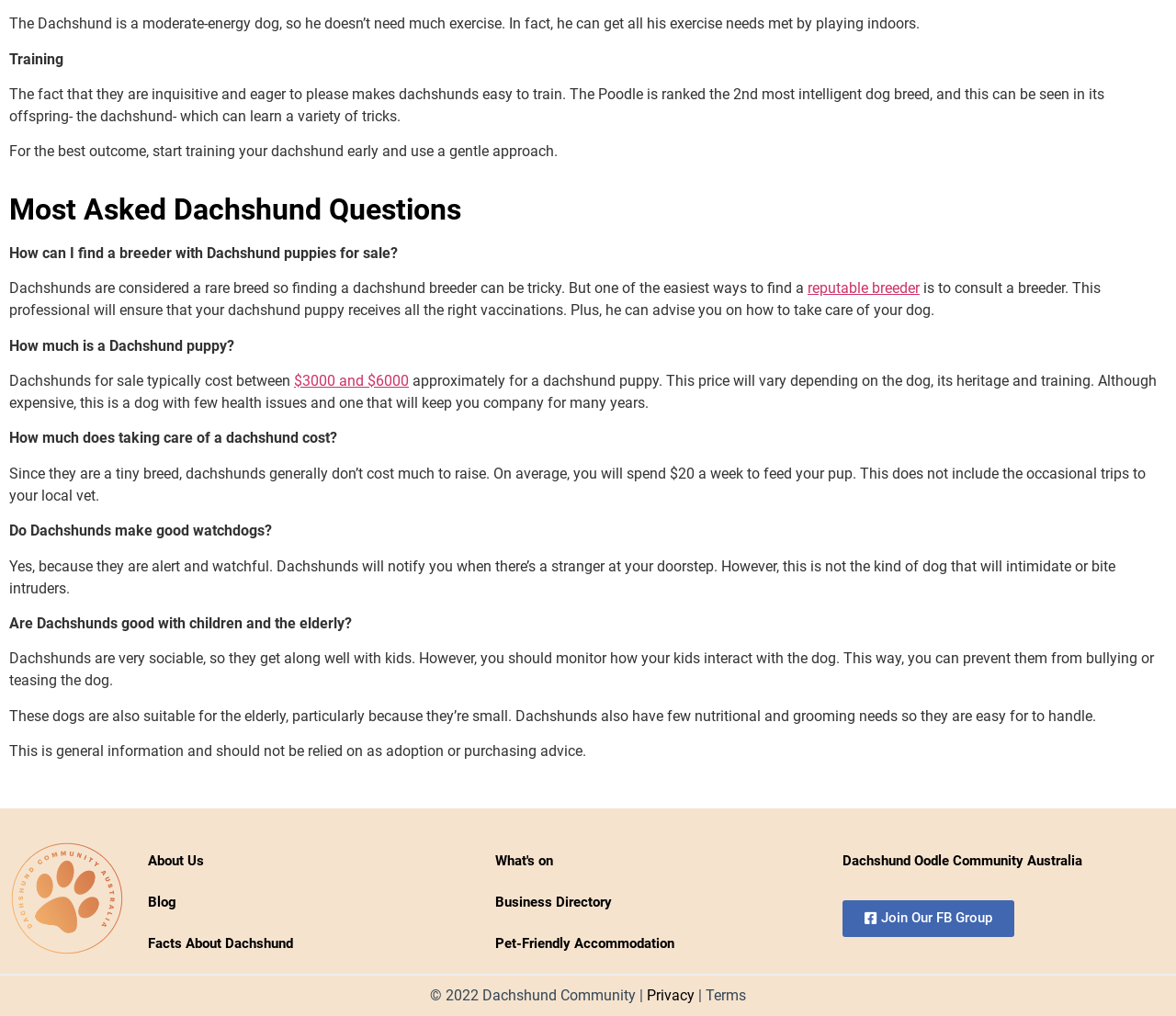Are Dachshunds good watchdogs?
Give a detailed and exhaustive answer to the question.

The webpage mentions that 'Yes, because they are alert and watchful. Dachshunds will notify you when there’s a stranger at your doorstep.' This indicates that Dachshunds can make good watchdogs.